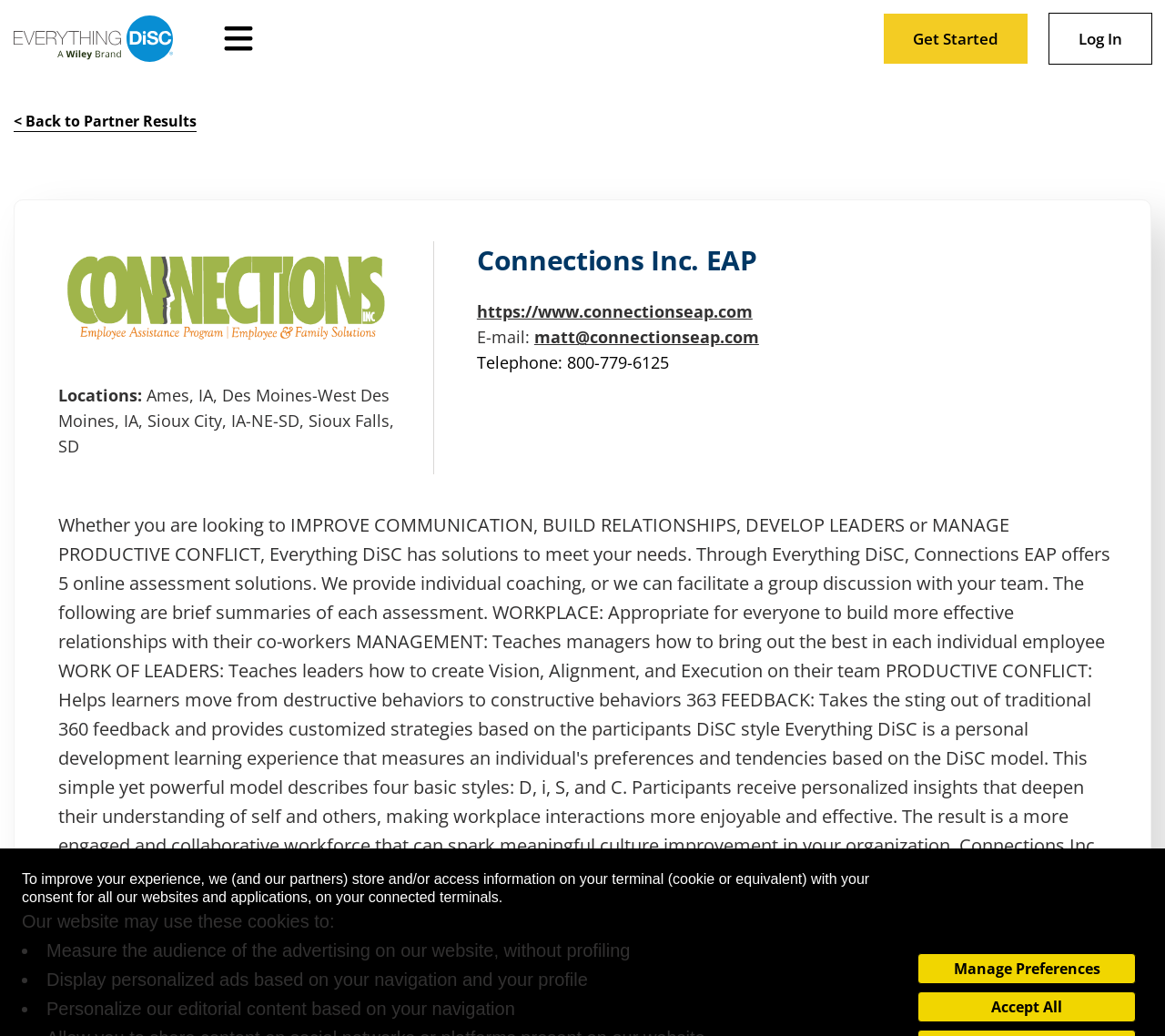Analyze the image and answer the question with as much detail as possible: 
What is the website of the company?

The website of the company can be found in the middle section of the webpage, where the company information is displayed. The text displays the website URL as 'https://www.connectionseap.com'.